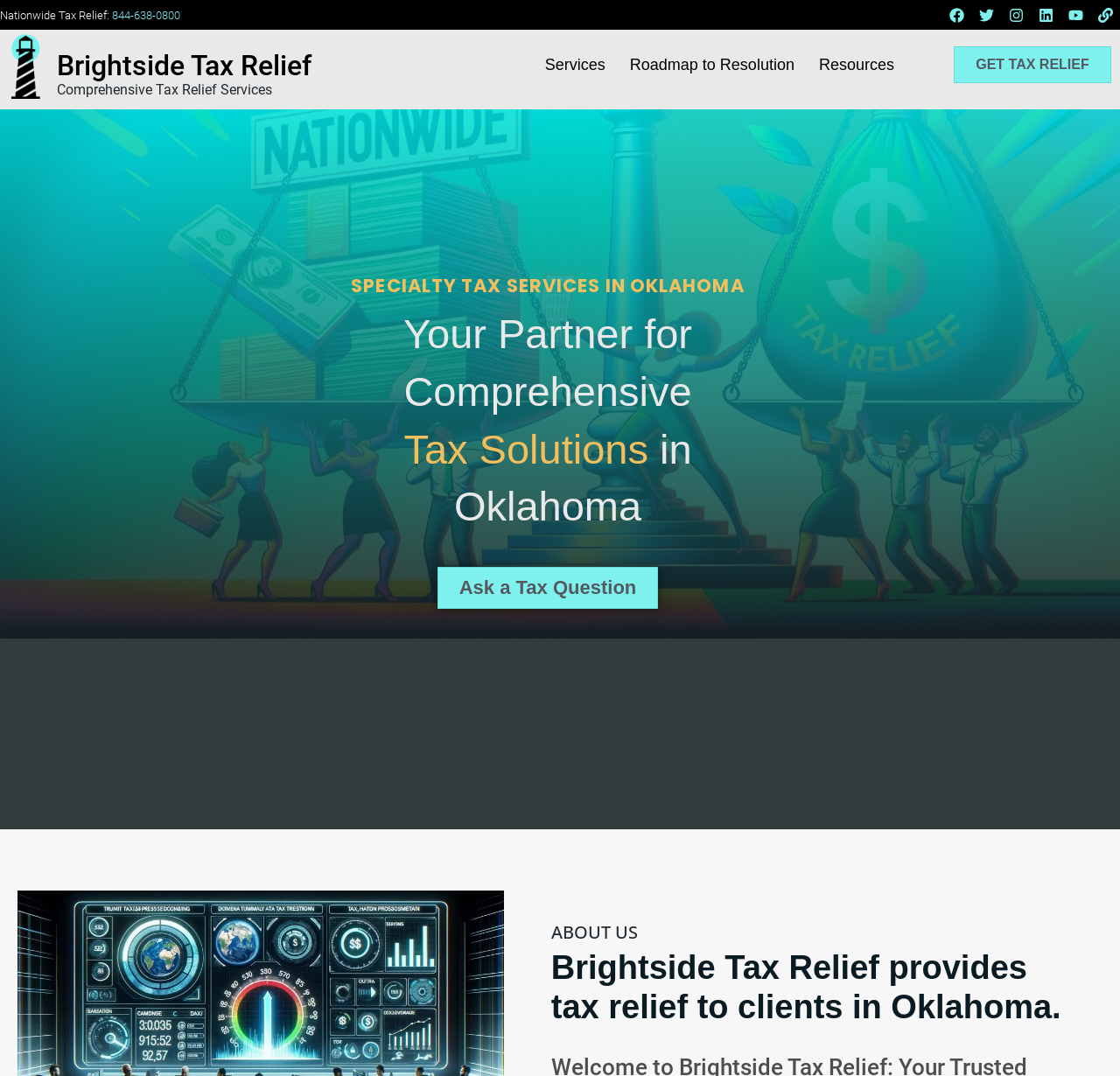Explain in detail what is displayed on the webpage.

The webpage is about Brightside Tax Relief, a company offering specialty tax services in Oklahoma. At the top left, there is a link to a nationwide tax relief hotline with a phone number. On the top right, there are social media links to Facebook, Twitter, Instagram, Linkedin, and Youtube, each accompanied by a small image. 

Below the social media links, there is a logo of Brightside Tax Relief, which is a link to the company's website. Next to the logo, there is a heading that reads "SPECIALTY TAX SERVICES IN OKLAHOMA". 

Underneath the heading, there is a subheading that describes the company as a partner for comprehensive tax solutions in Oklahoma. Below the subheading, there are three links to the company's services: "Services", "Roadmap to Resolution", and "Resources". 

On the right side of the page, there is a prominent call-to-action button that reads "GET TAX RELIEF". Below the button, there is a heading that says "ABOUT US", followed by a brief description of the company's services in Oklahoma. There is also a link to "Ask a Tax Question" on the page.